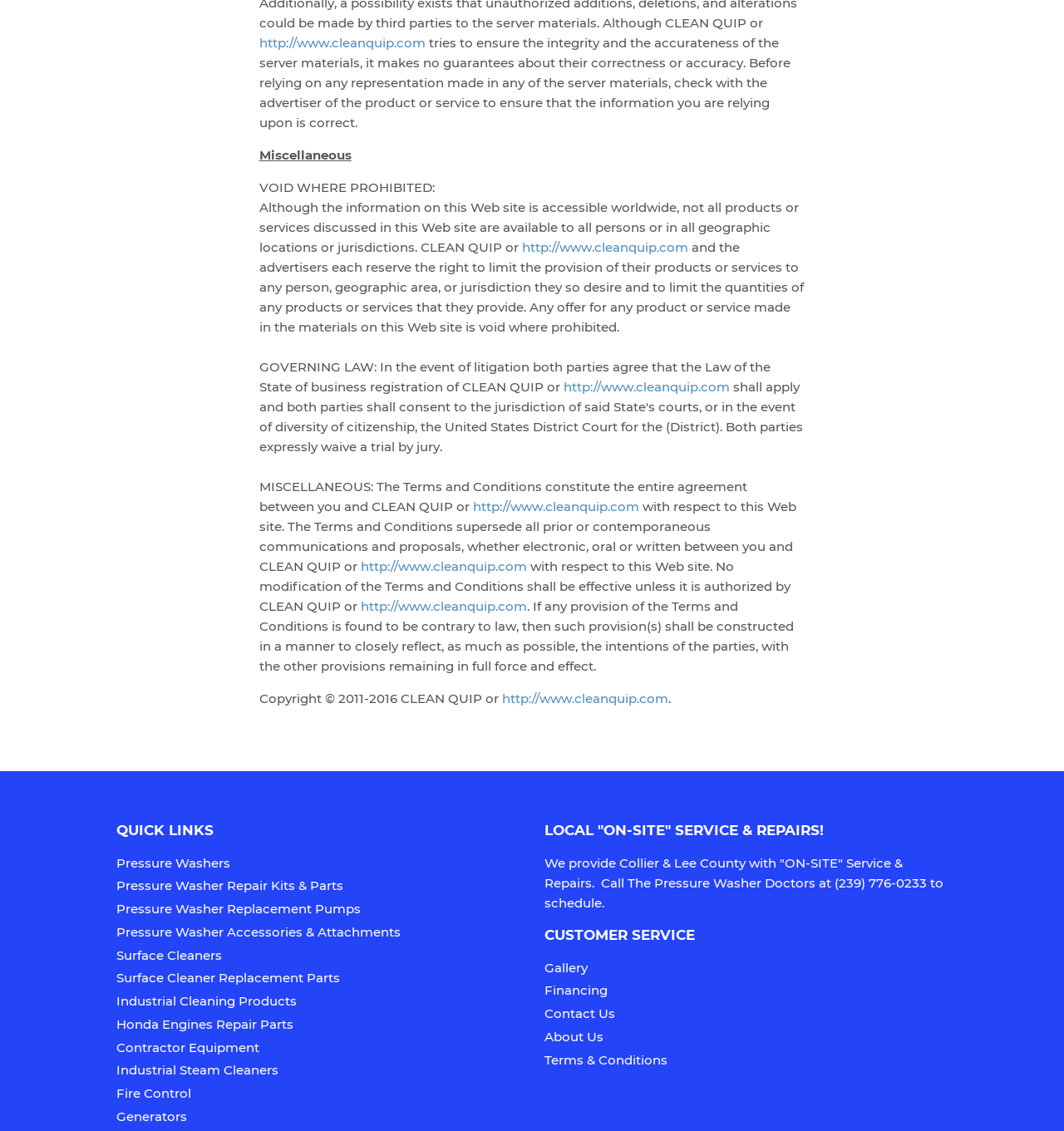What is the copyright year of the website?
Based on the screenshot, respond with a single word or phrase.

2011-2016